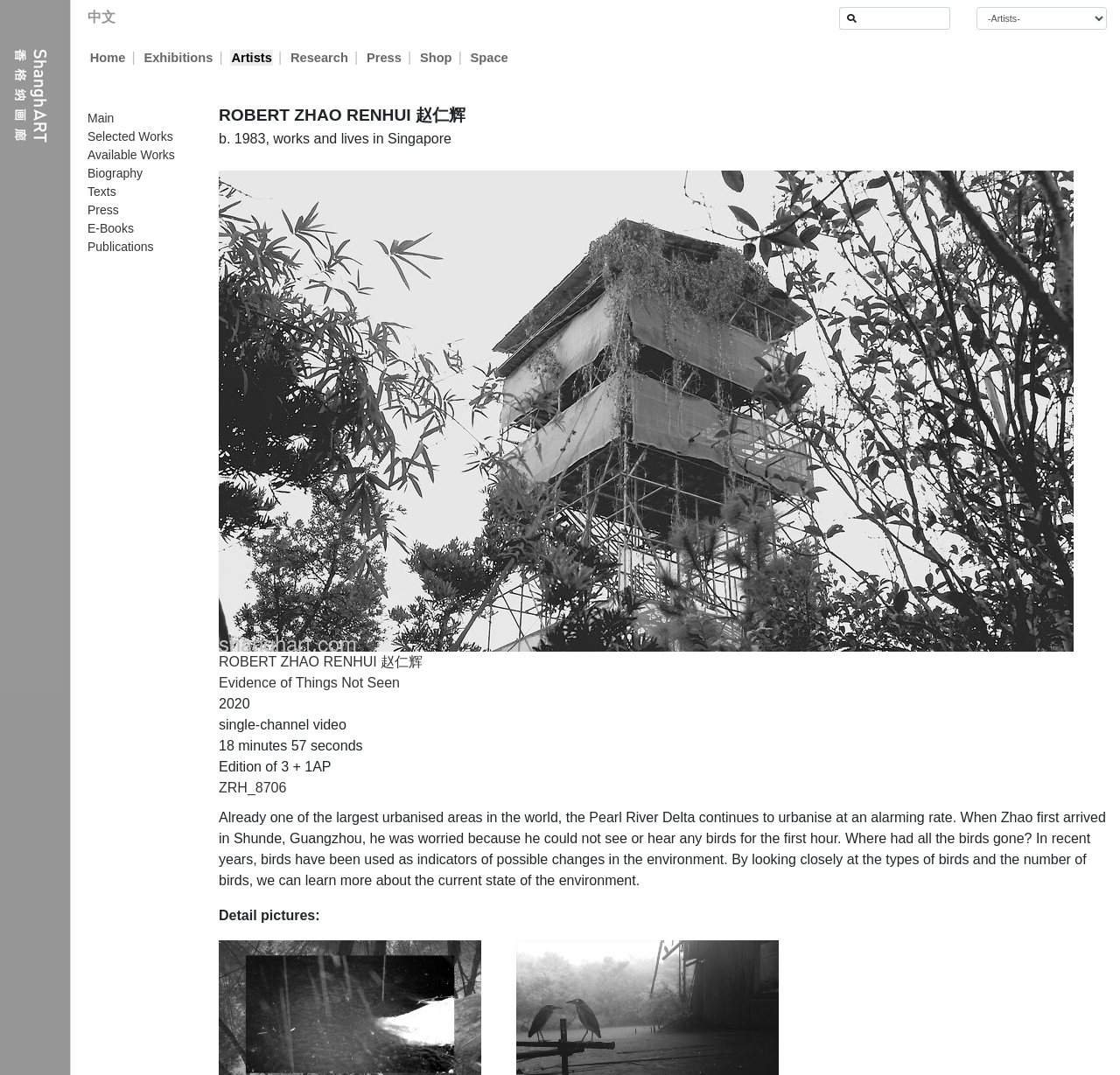From the screenshot, find the bounding box of the UI element matching this description: "name="user_detail[email]" placeholder="Email Address"". Supply the bounding box coordinates in the form [left, top, right, bottom], each a float between 0 and 1.

None